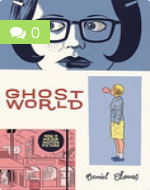What is the boy doing in the cover art?
Refer to the screenshot and answer in one word or phrase.

Blowing a bubble